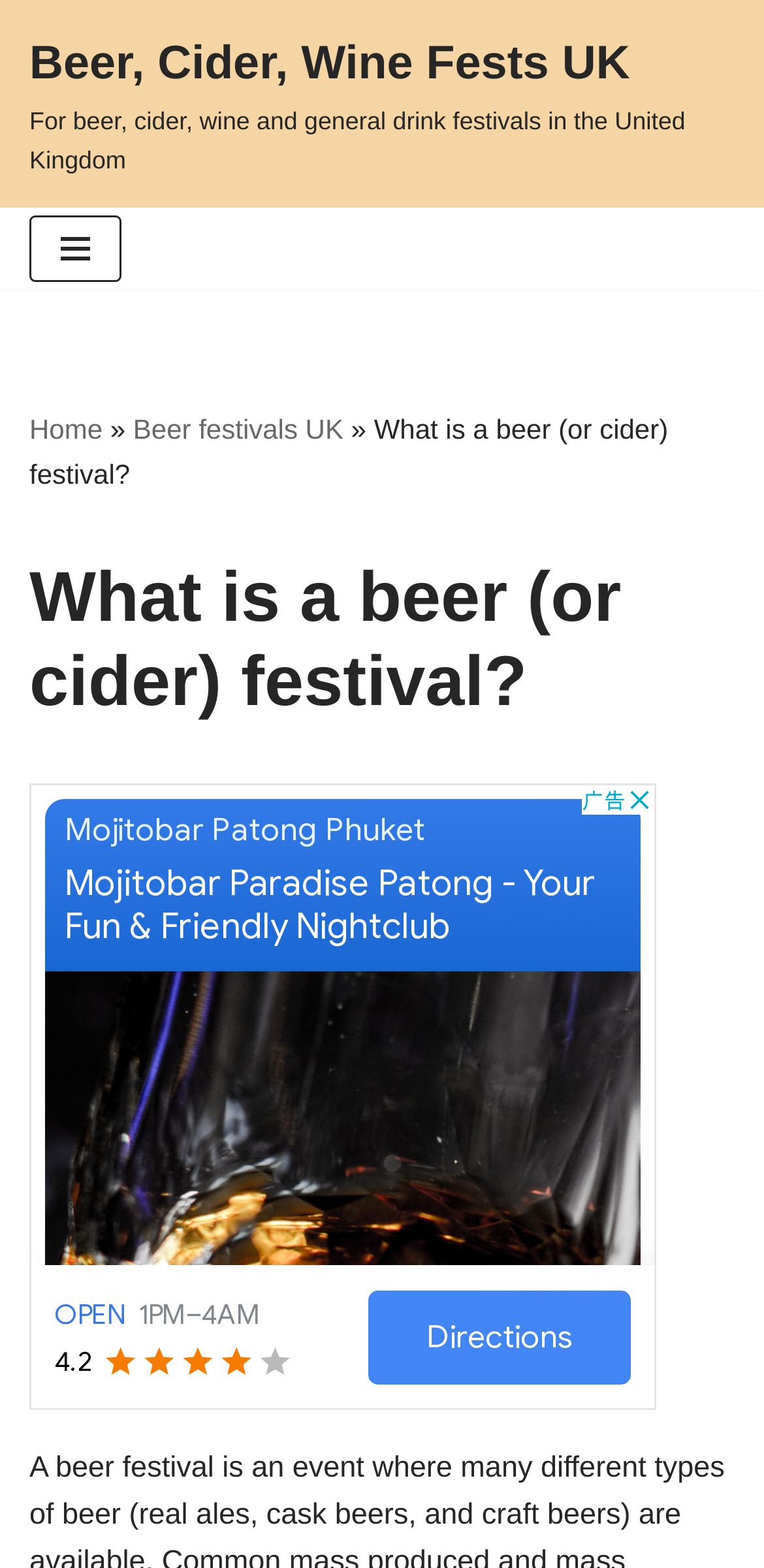Examine the image and give a thorough answer to the following question:
What is the purpose of the 'Skip to content' link?

The 'Skip to content' link is likely provided for accessibility purposes, allowing users to bypass the navigation menu and go directly to the main content of the webpage.